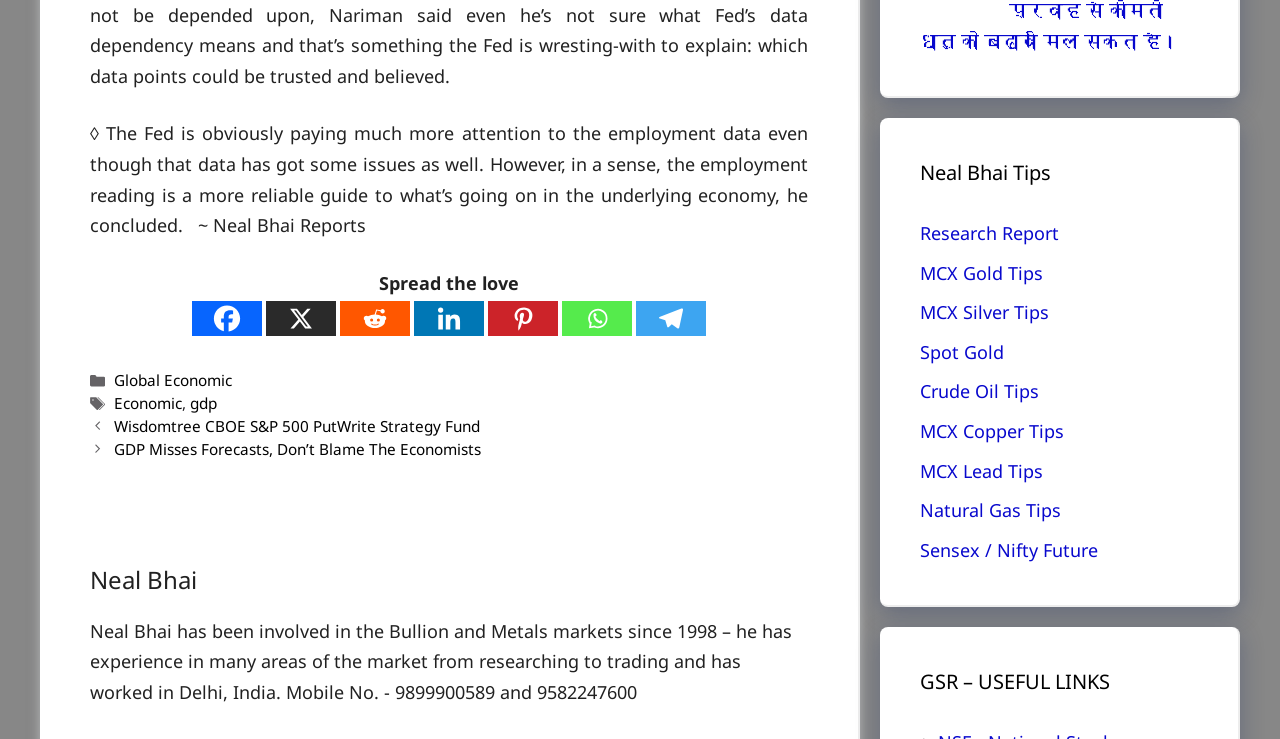Please specify the bounding box coordinates for the clickable region that will help you carry out the instruction: "Read more about GDP".

[0.149, 0.532, 0.17, 0.559]